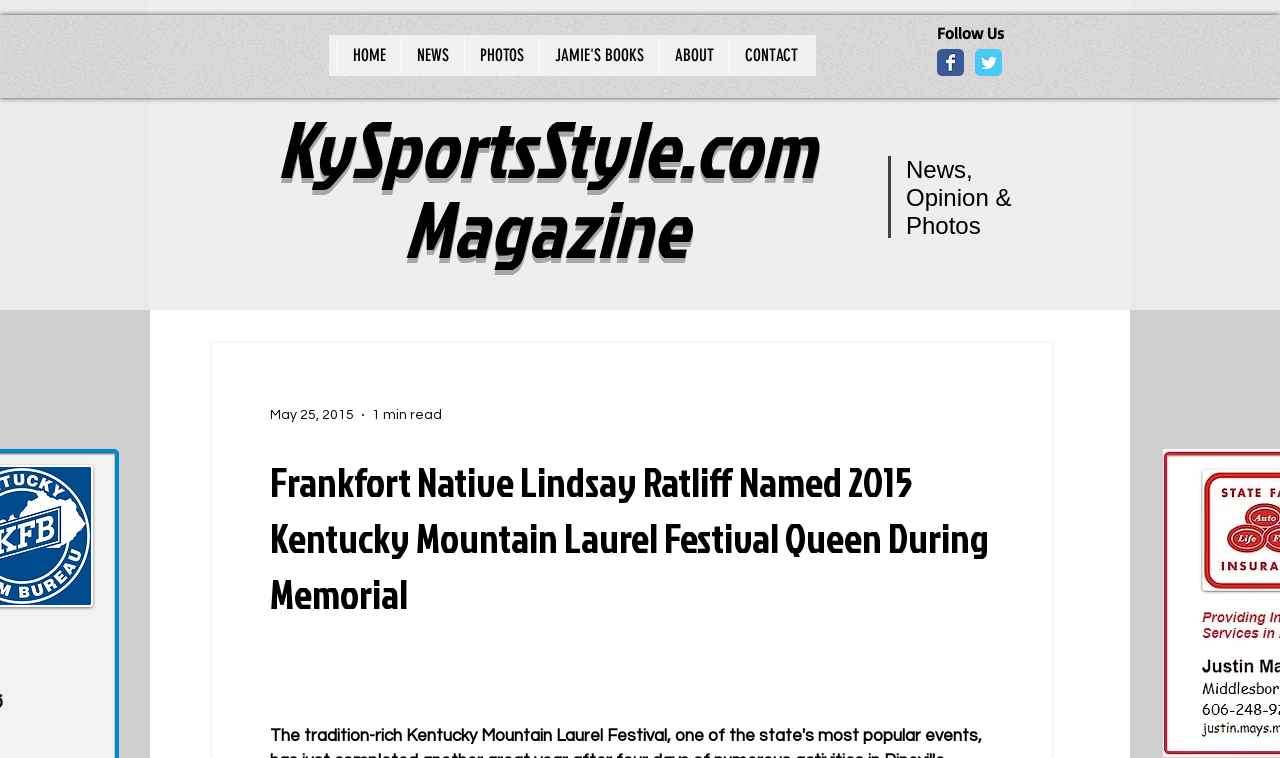Write an exhaustive caption that covers the webpage's main aspects.

The webpage is about the Kentucky Mountain Laurel Festival, a popular event in the state. At the top left of the page, there is a navigation menu with six links: "HOME", "NEWS", "PHOTOS", "JAMIE'S BOOKS", "ABOUT", and "CONTACT". Below the navigation menu, there is a social media bar with links to the website's Facebook and Twitter pages, each accompanied by an icon.

On the top right of the page, there is a heading "KySportsStyle.com Magazine" and a subheading "News, Opinion & Photos". Below this, there is a news article with the title "Frankfort Native Lindsay Ratliff Named 2015 Kentucky Mountain Laurel Festival Queen During Memorial". The article has a publication date of May 25, 2015, and an estimated reading time of 1 minute. The article's content is not summarized, but it appears to be a news story about the festival.

There is also a large image on the page, which is likely a photo related to the festival or the article. The image is positioned above the article title and takes up a significant portion of the page.